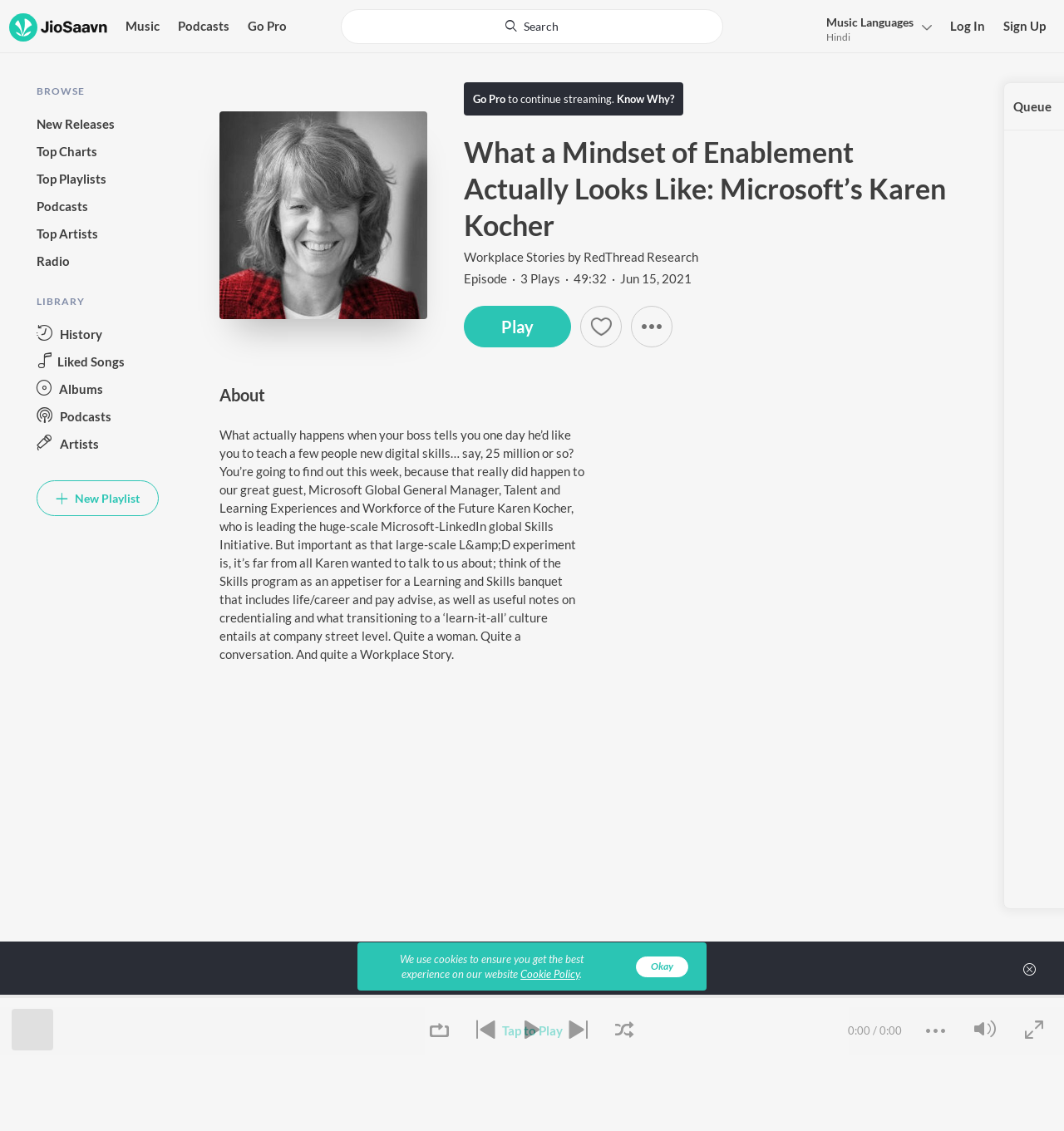What is the duration of the podcast episode being featured on the website?
Using the picture, provide a one-word or short phrase answer.

49:32